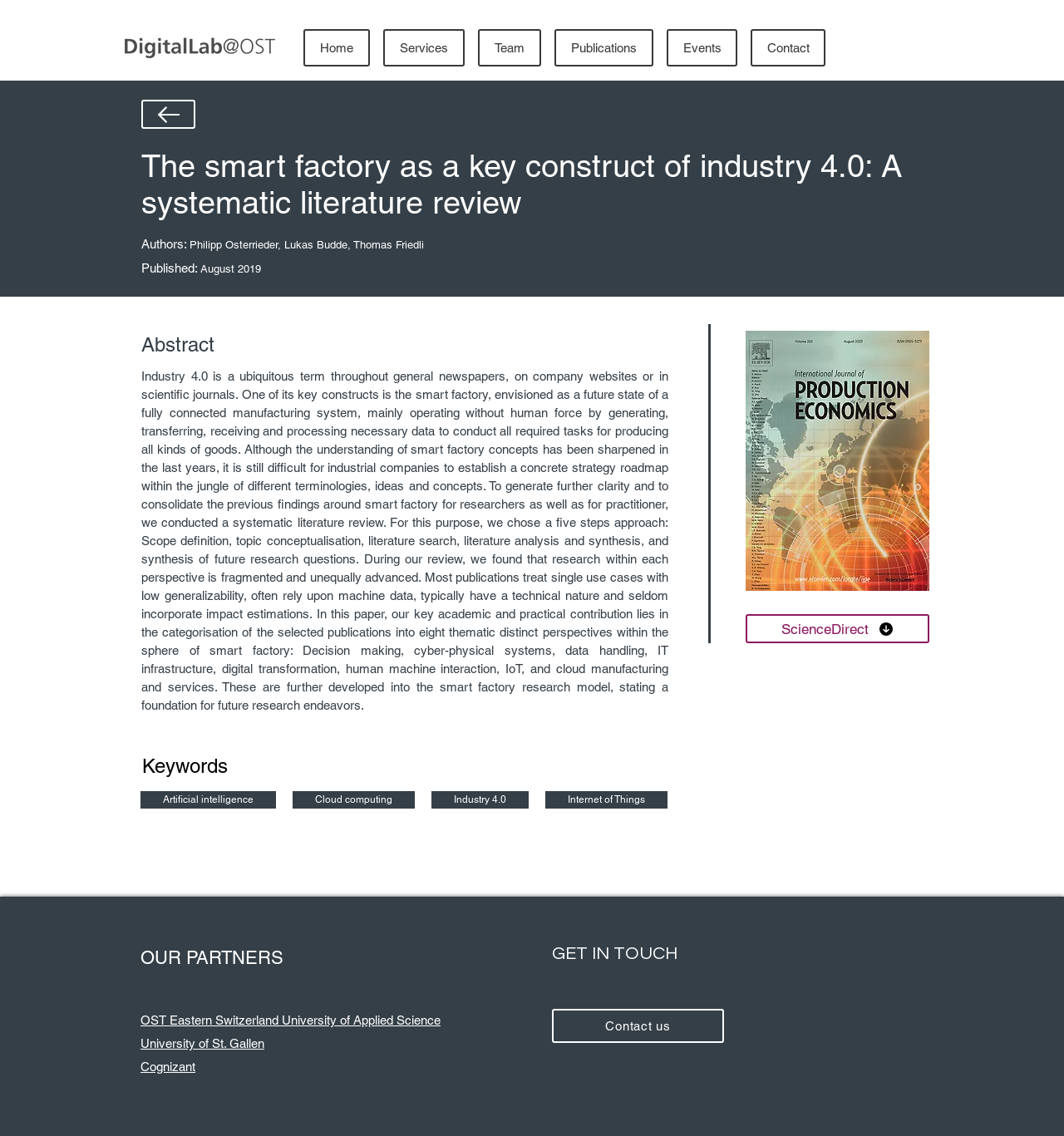Determine the bounding box coordinates of the clickable region to follow the instruction: "View the 'Abstract' section".

[0.133, 0.291, 0.244, 0.316]